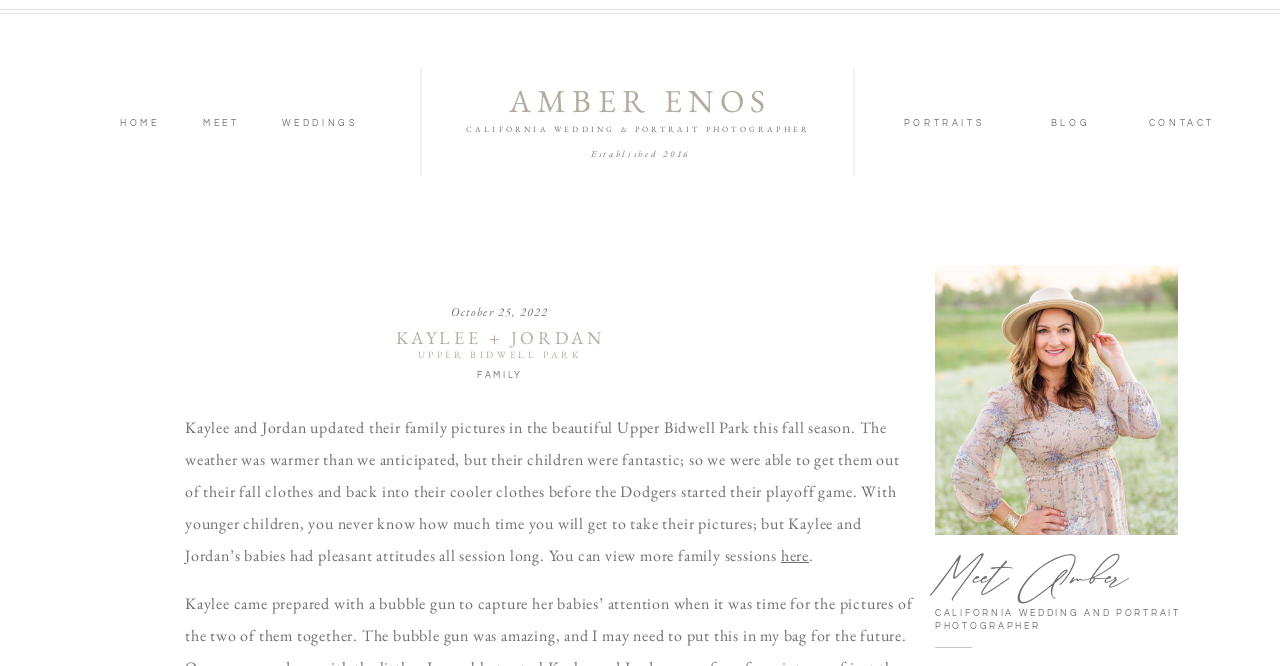Provide a one-word or short-phrase answer to the question:
What is the date of the blog post?

October 25, 2022